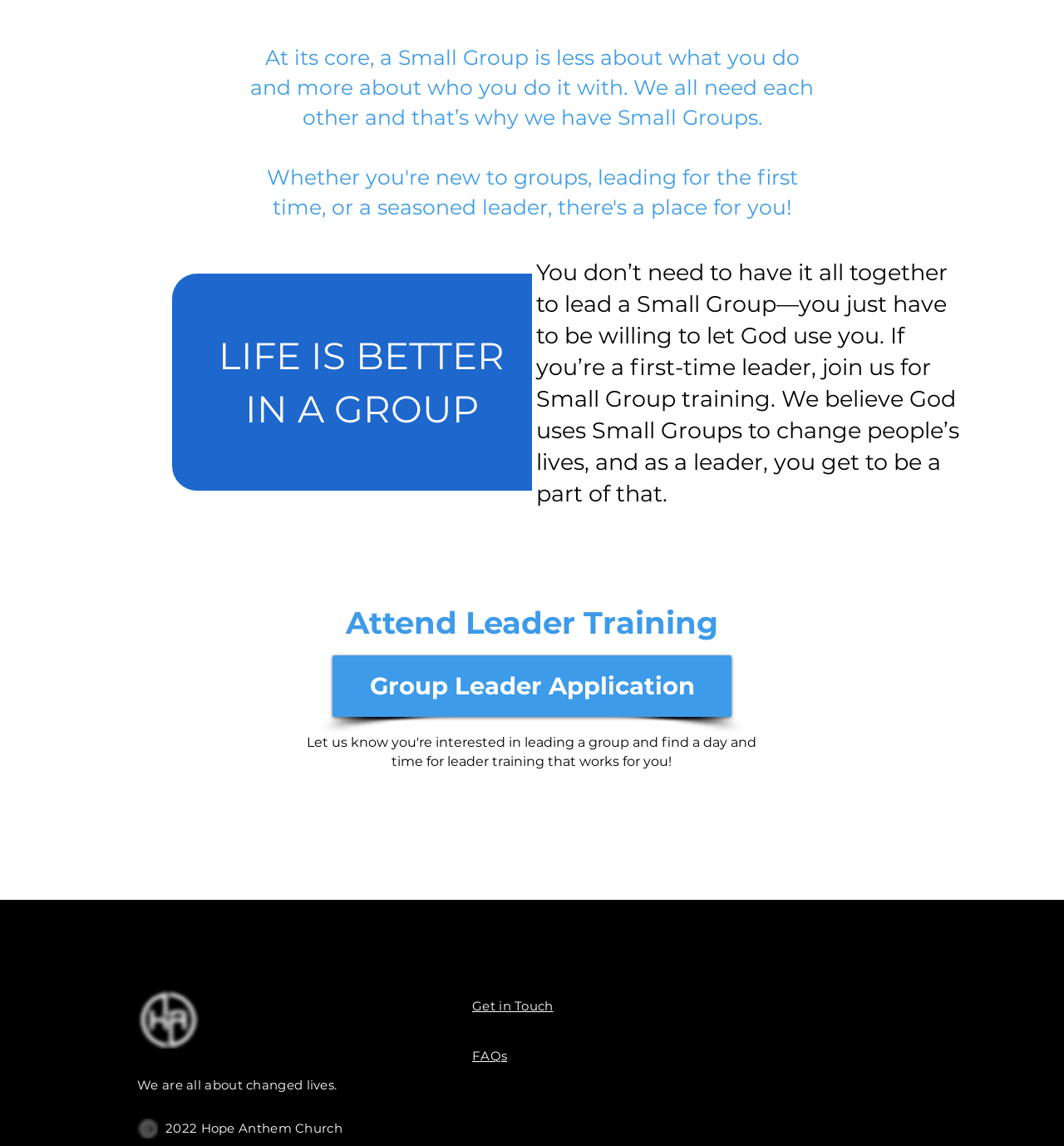How can I express interest in leading a Small Group? Based on the screenshot, please respond with a single word or phrase.

Fill out the Group Leader Application